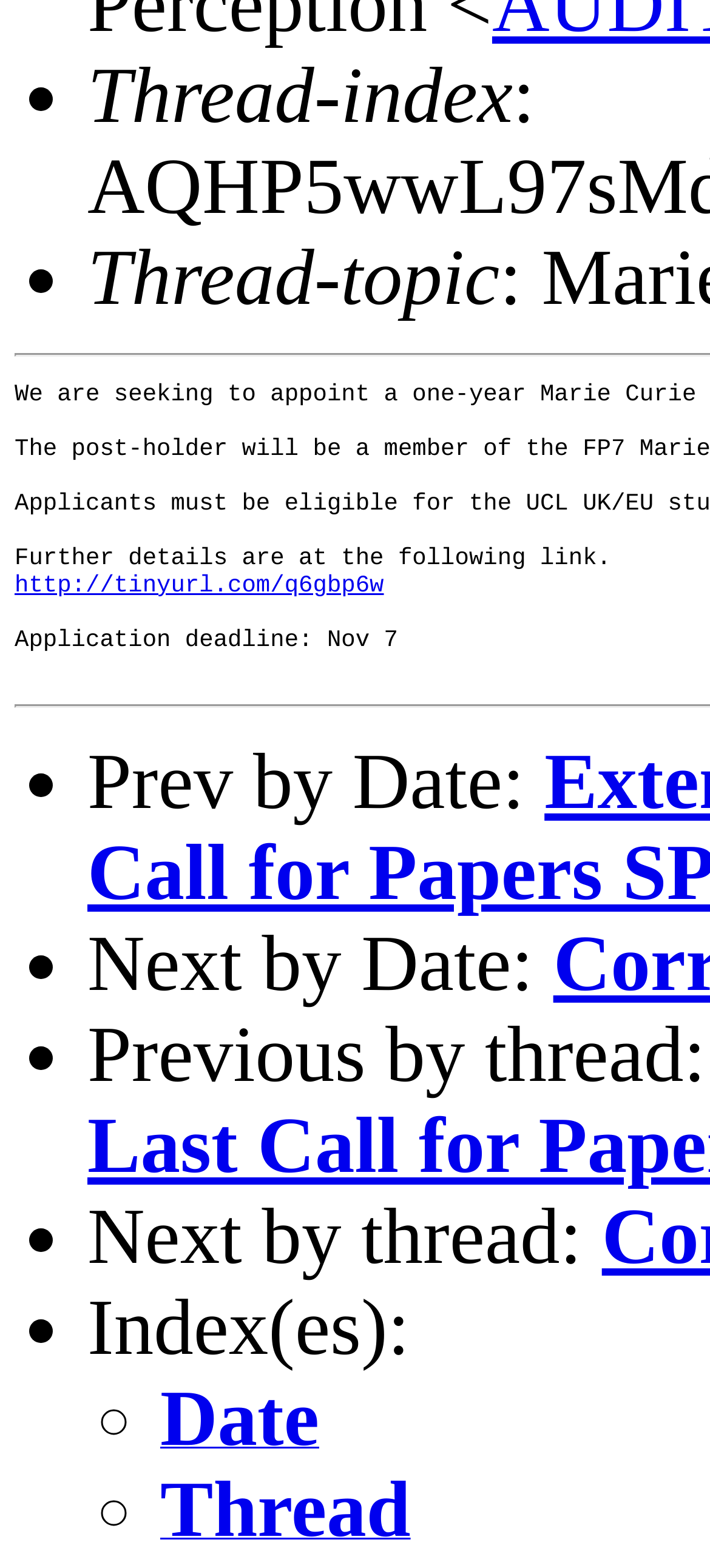How many links are there on the webpage?
Give a one-word or short-phrase answer derived from the screenshot.

3